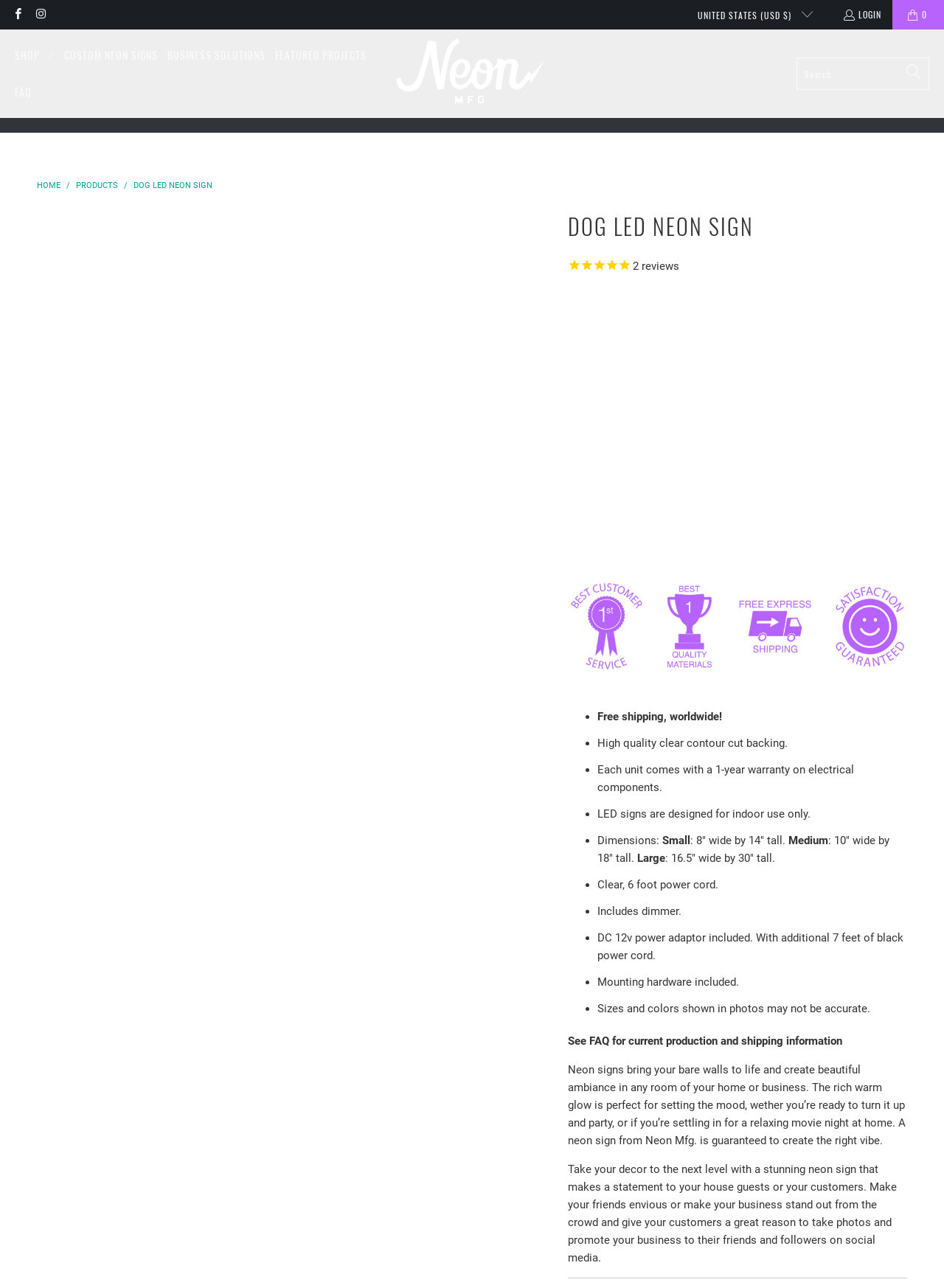From the webpage screenshot, predict the bounding box coordinates (top-left x, top-left y, bottom-right x, bottom-right y) for the UI element described here: Dog LED Neon Sign

[0.141, 0.14, 0.225, 0.148]